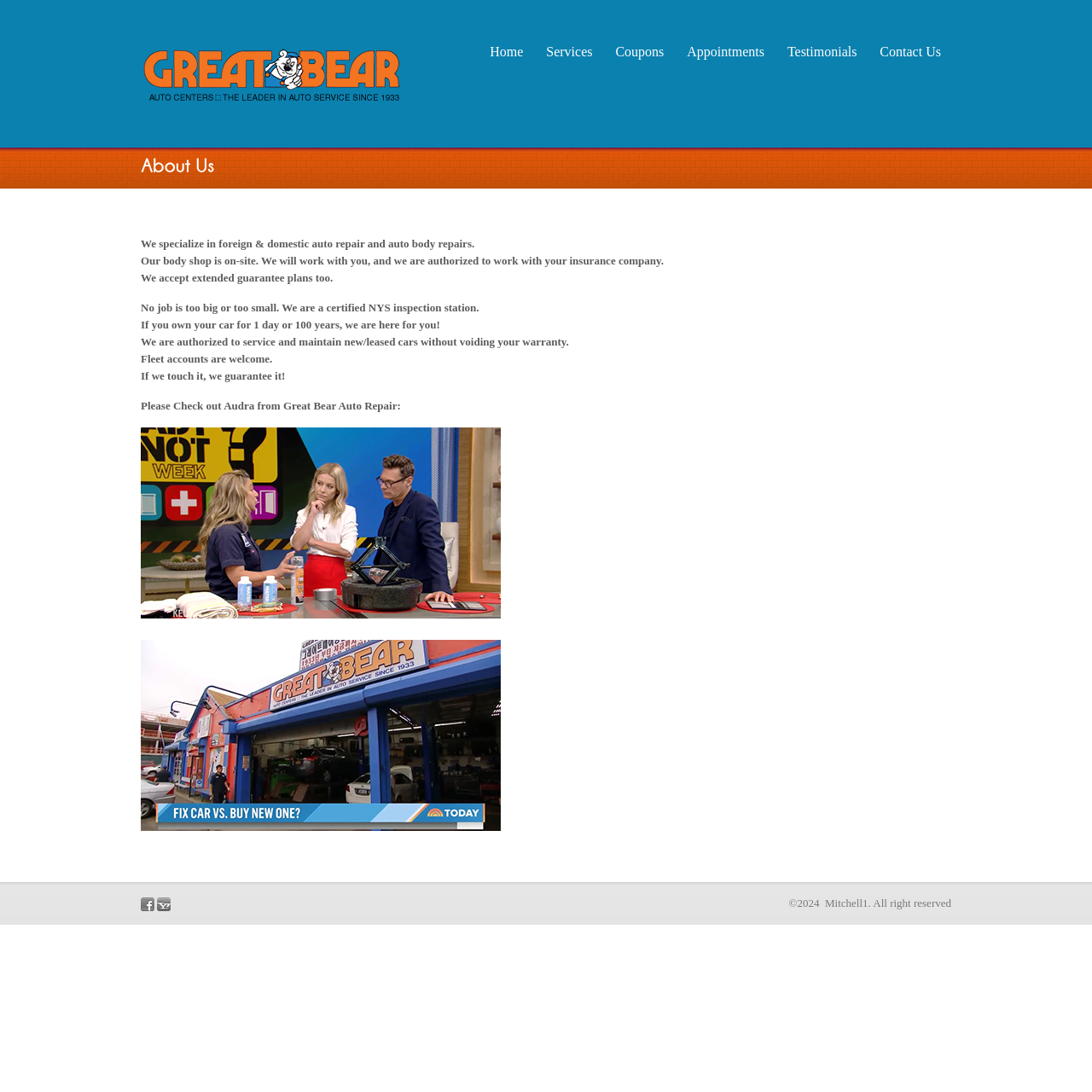What social media platforms does the auto shop have a presence on?
By examining the image, provide a one-word or phrase answer.

Facebook and Yahoo